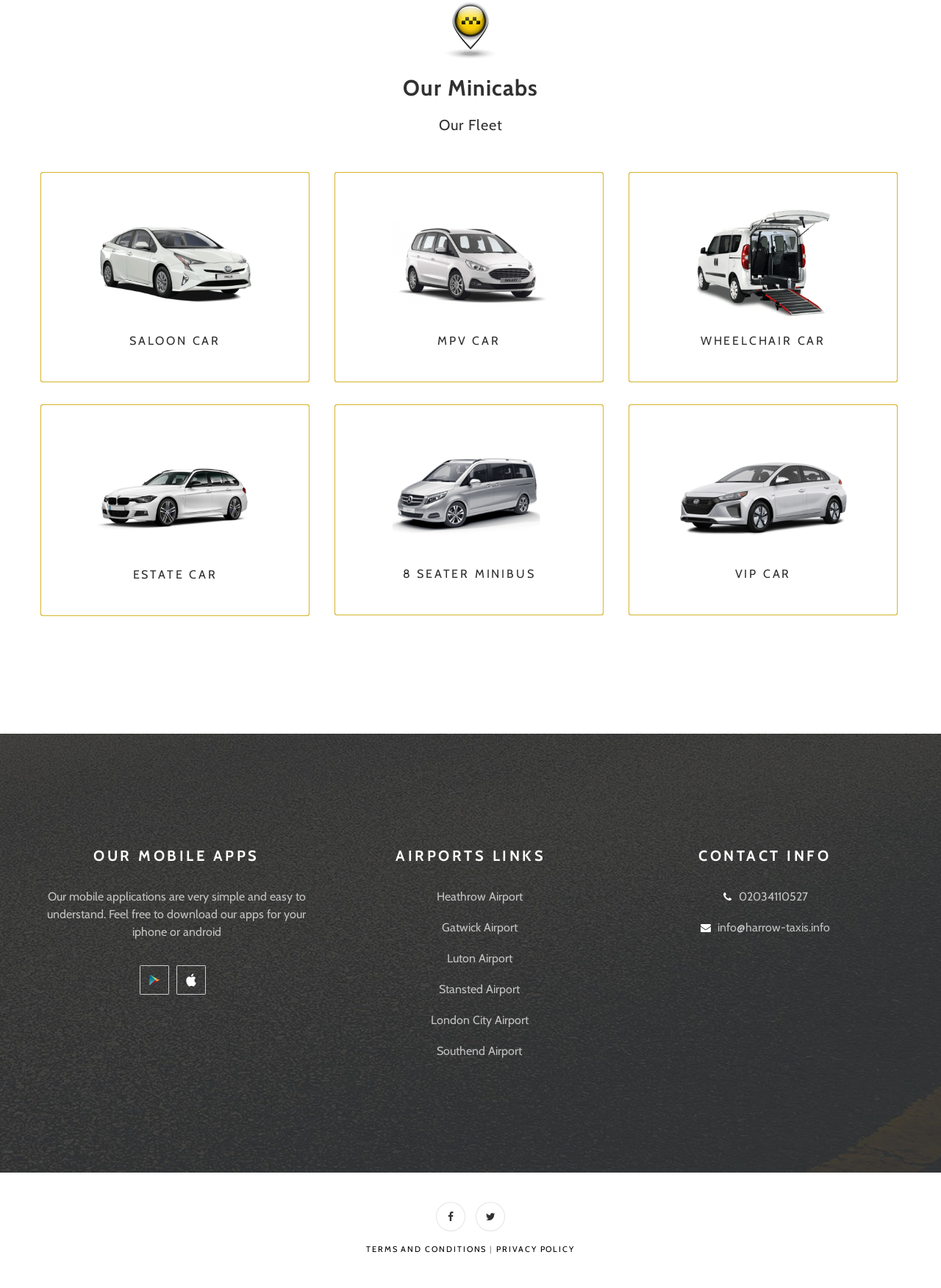Please find and report the bounding box coordinates of the element to click in order to perform the following action: "Check Facebook page". The coordinates should be expressed as four float numbers between 0 and 1, in the format [left, top, right, bottom].

[0.463, 0.933, 0.495, 0.956]